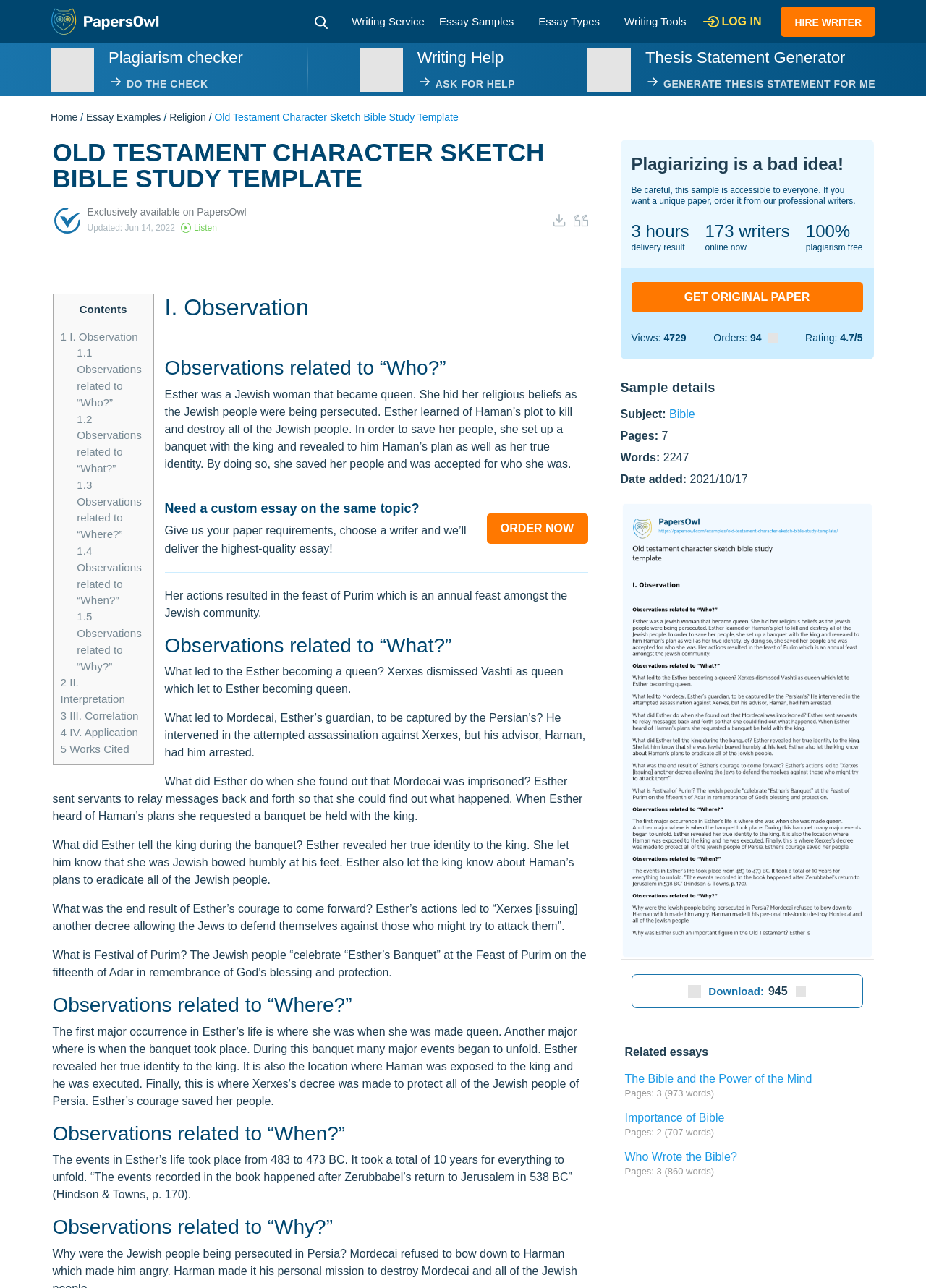Please indicate the bounding box coordinates for the clickable area to complete the following task: "Read essay samples". The coordinates should be specified as four float numbers between 0 and 1, i.e., [left, top, right, bottom].

[0.474, 0.012, 0.555, 0.021]